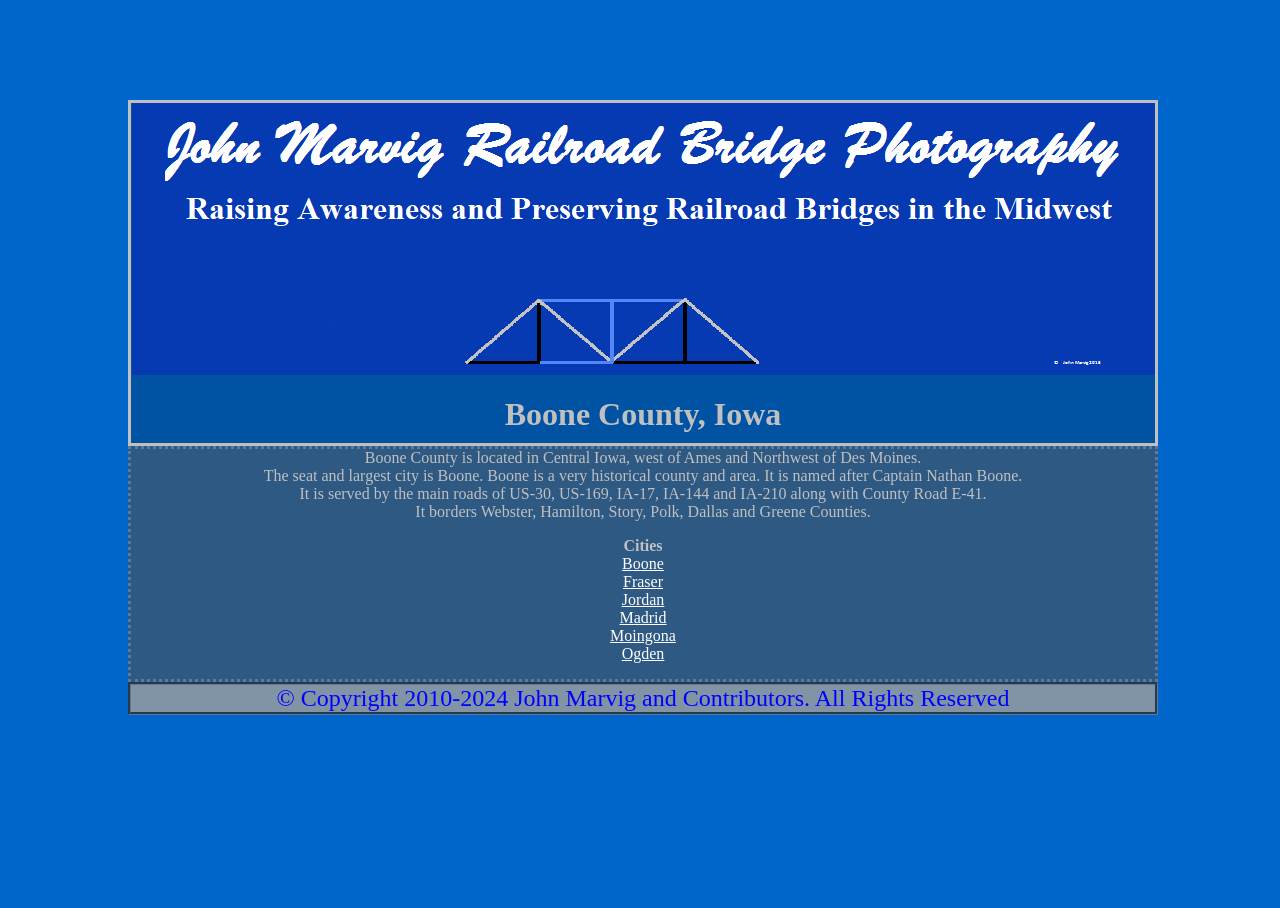Based on the visual content of the image, answer the question thoroughly: What roads serve Boone County?

The text states, 'It is served by the main roads of US-30, US-169, IA-17, IA-144 and IA-210 along with County Road E-41.' This lists the roads that serve Boone County.